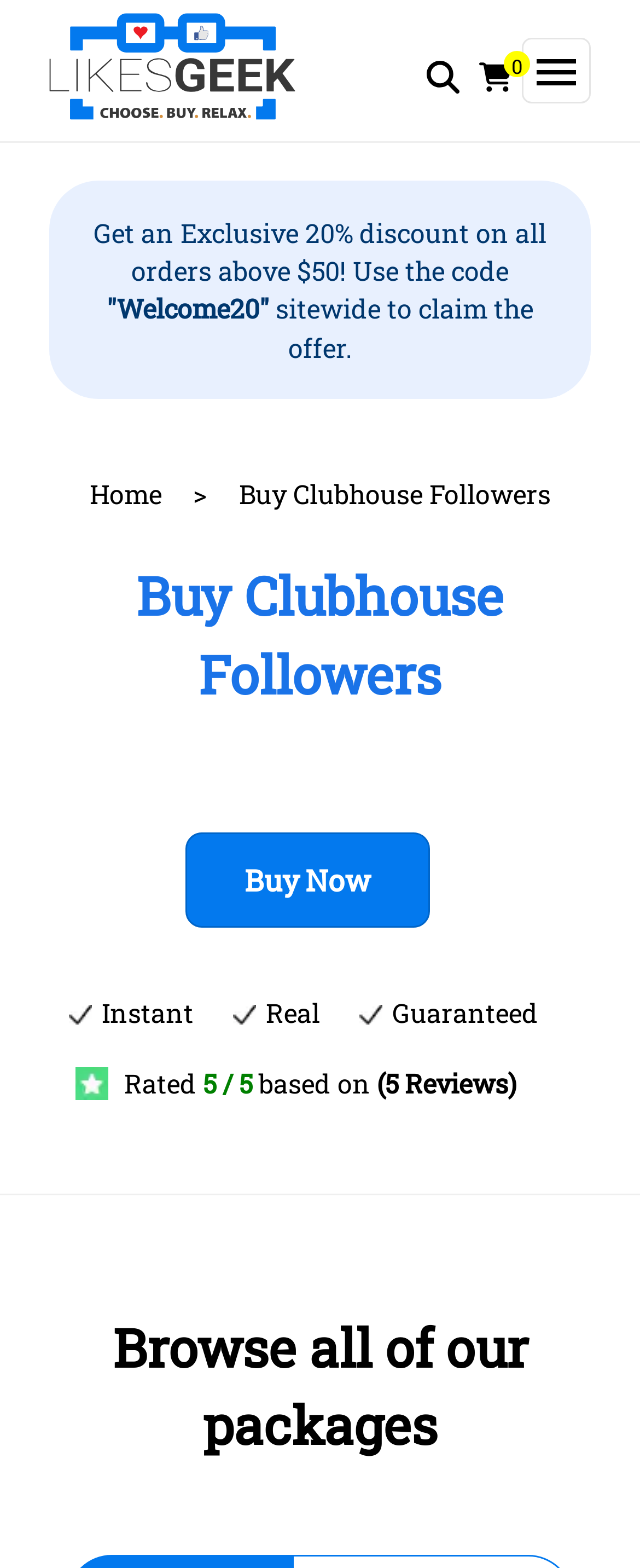Determine the bounding box of the UI component based on this description: "Buy Now". The bounding box coordinates should be four float values between 0 and 1, i.e., [left, top, right, bottom].

[0.29, 0.539, 0.672, 0.6]